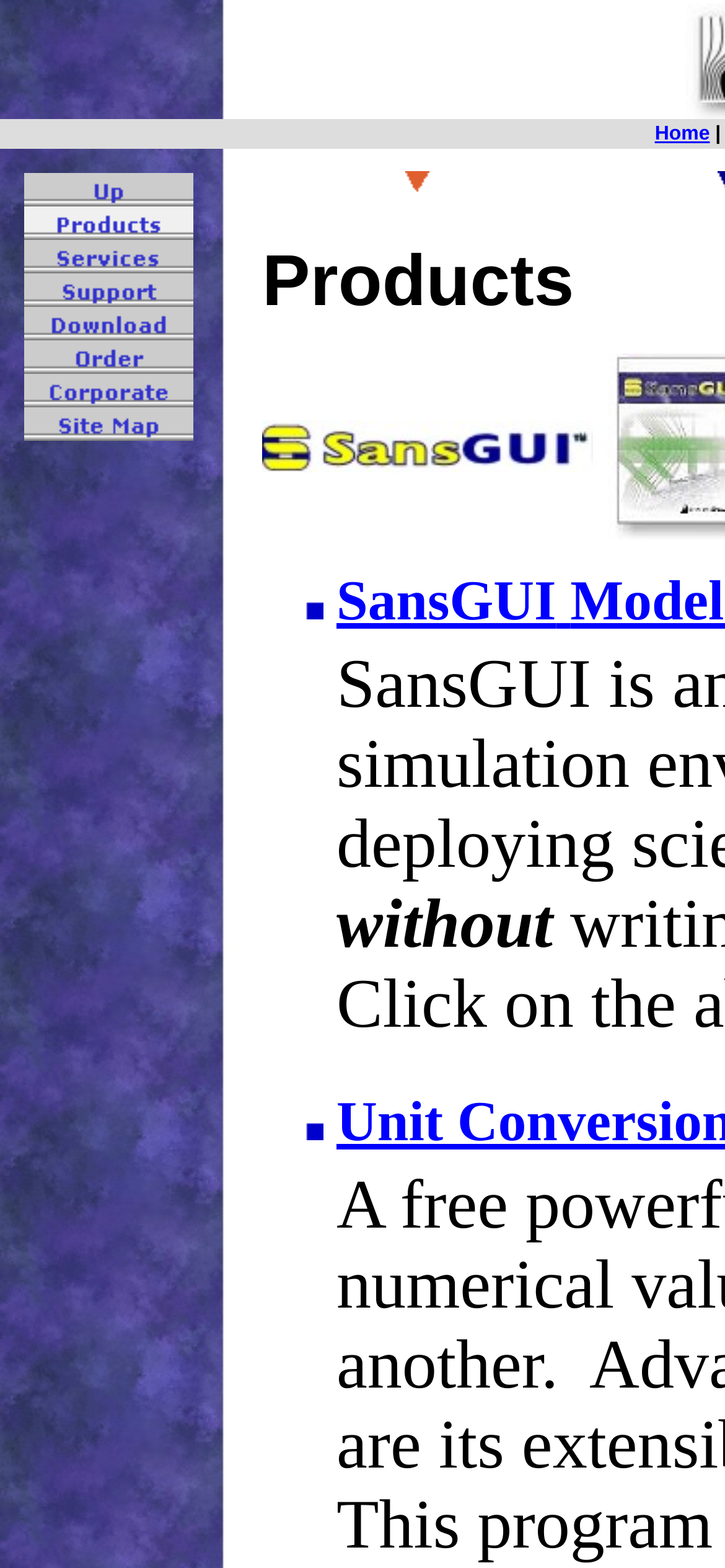Please identify the bounding box coordinates of the area that needs to be clicked to follow this instruction: "visit Products".

[0.033, 0.132, 0.267, 0.153]